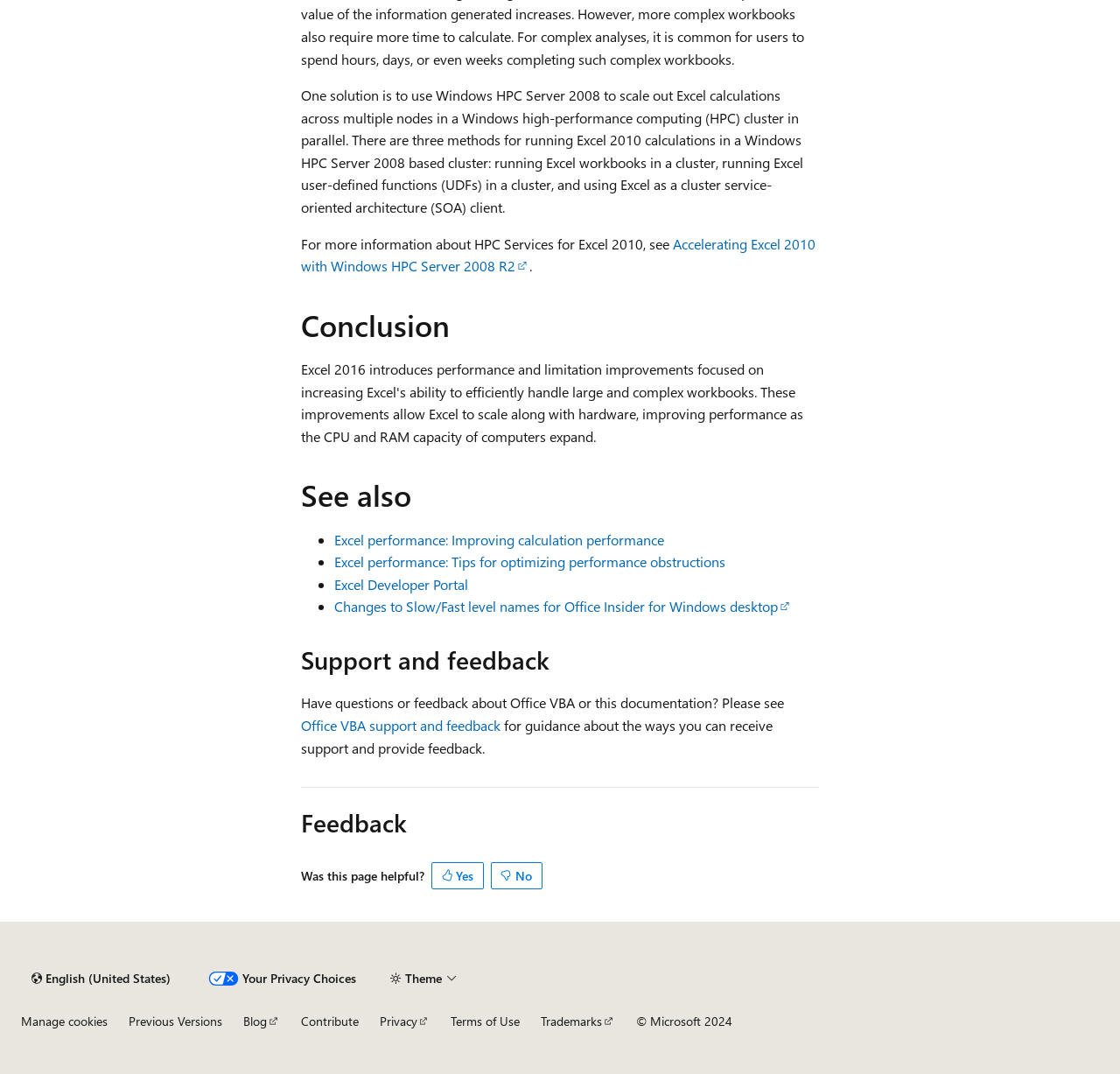From the element description Blog, predict the bounding box coordinates of the UI element. The coordinates must be specified in the format (top-left x, top-left y, bottom-right x, bottom-right y) and should be within the 0 to 1 range.

[0.217, 0.943, 0.25, 0.958]